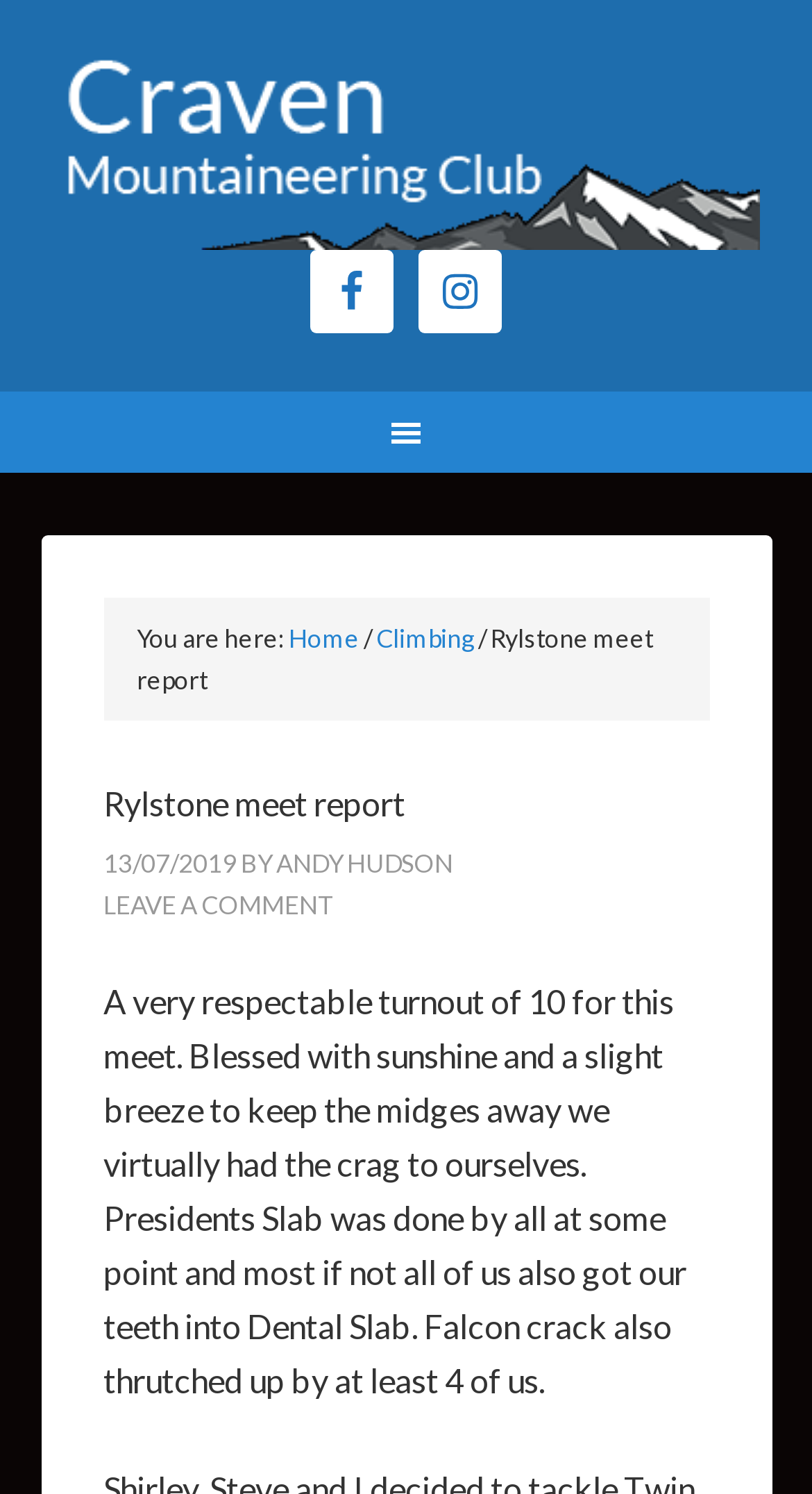Give a detailed overview of the webpage's appearance and contents.

The webpage is about a meet report for Rylstone, provided by CMC. At the top, there are links to CMC, Facebook, and Instagram, with the Facebook and Instagram links accompanied by their respective icons. Below these links, there is a main navigation menu labeled "Main". 

Within the main navigation menu, there is a breadcrumb trail that starts with "You are here:" and includes links to "Home", "Climbing", and "Rylstone meet report", separated by breadcrumb separators. 

The main content of the webpage is a report about the Rylstone meet, which is headed by a title "Rylstone meet report" and a date "13/07/2019". The report is written by ANDY HUDSON and includes a summary of the event, mentioning the number of attendees, the weather, and the climbing activities that took place. There is also a link to "LEAVE A COMMENT" at the bottom of the report.